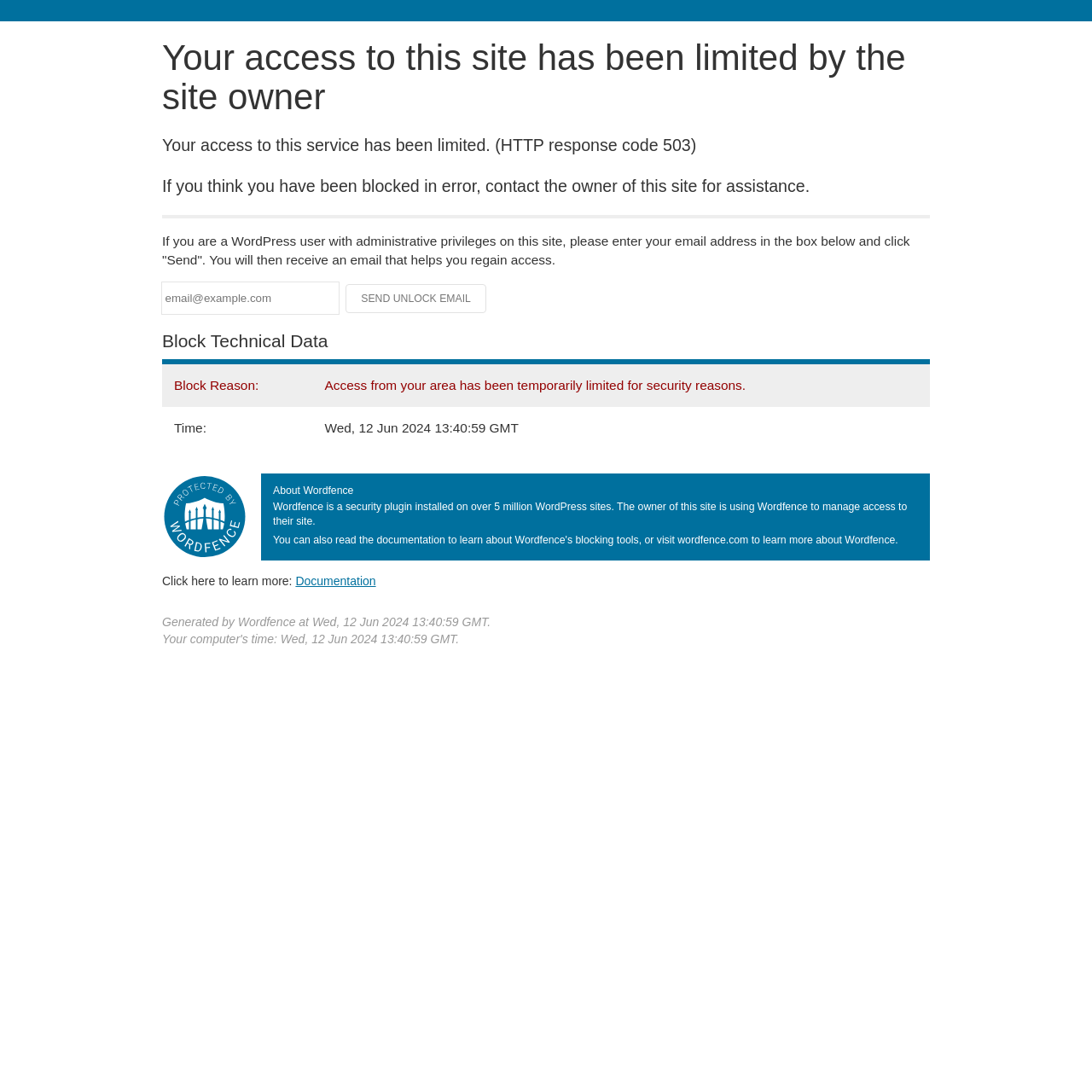Using the element description name="email" placeholder="email@example.com", predict the bounding box coordinates for the UI element. Provide the coordinates in (top-left x, top-left y, bottom-right x, bottom-right y) format with values ranging from 0 to 1.

[0.148, 0.259, 0.31, 0.287]